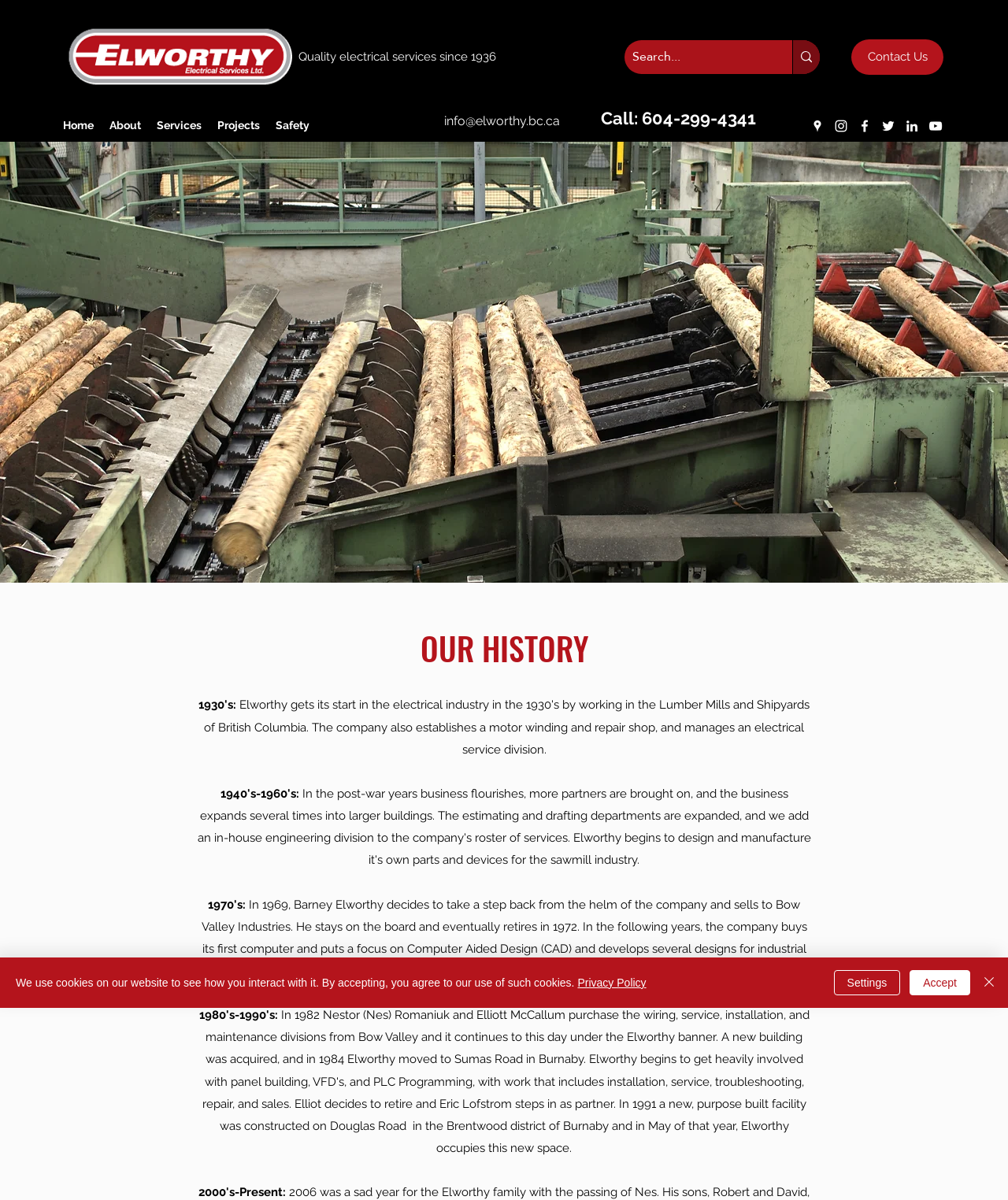Determine the bounding box coordinates of the region to click in order to accomplish the following instruction: "Contact us". Provide the coordinates as four float numbers between 0 and 1, specifically [left, top, right, bottom].

[0.845, 0.033, 0.936, 0.062]